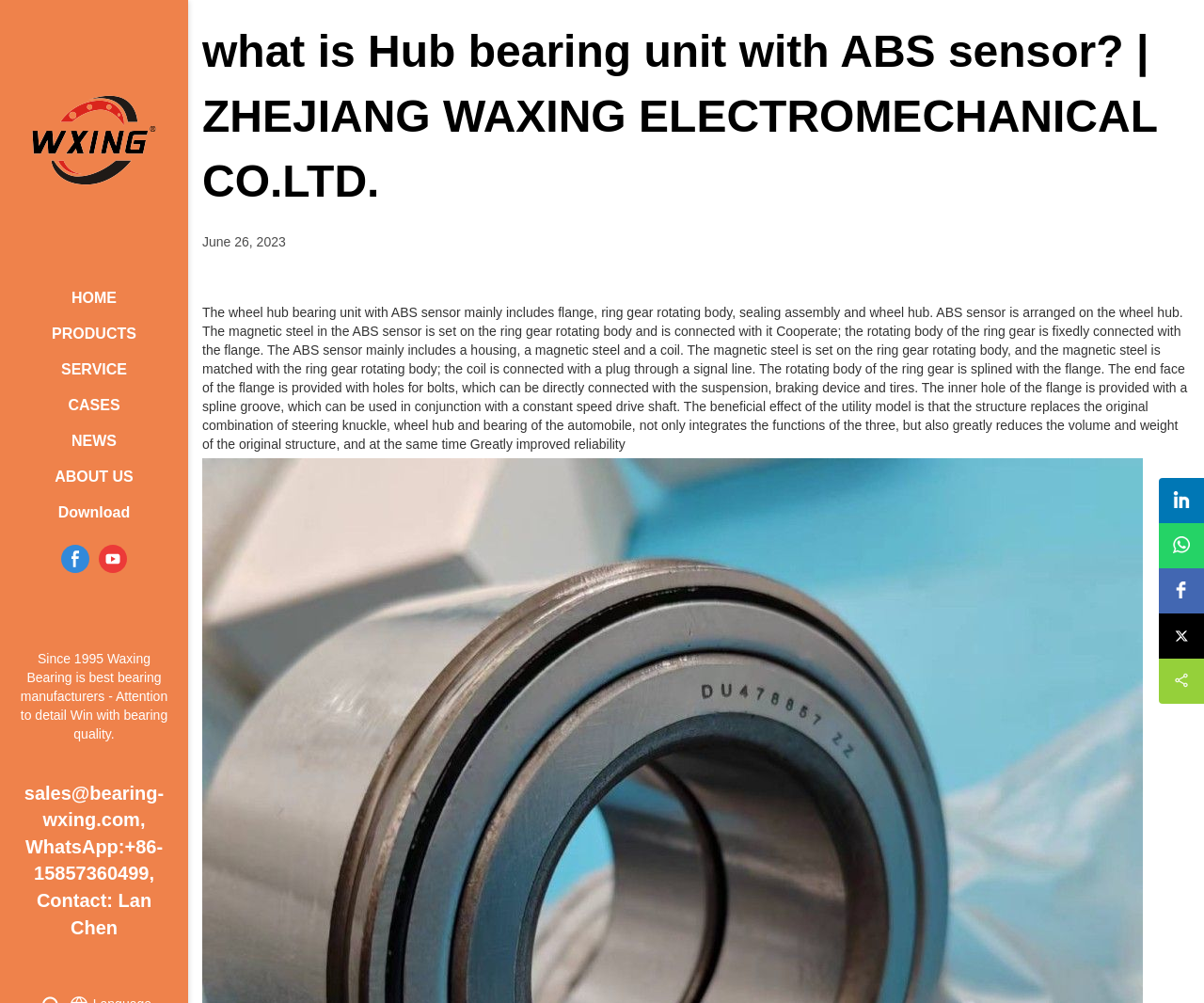Could you please study the image and provide a detailed answer to the question:
What is the function of the ABS sensor?

According to the webpage content, the ABS sensor is arranged on the wheel hub and mainly includes a housing, a magnetic steel, and a coil. The magnetic steel is set on the ring gear rotating body and is connected with it, cooperating with the ring gear rotating body.